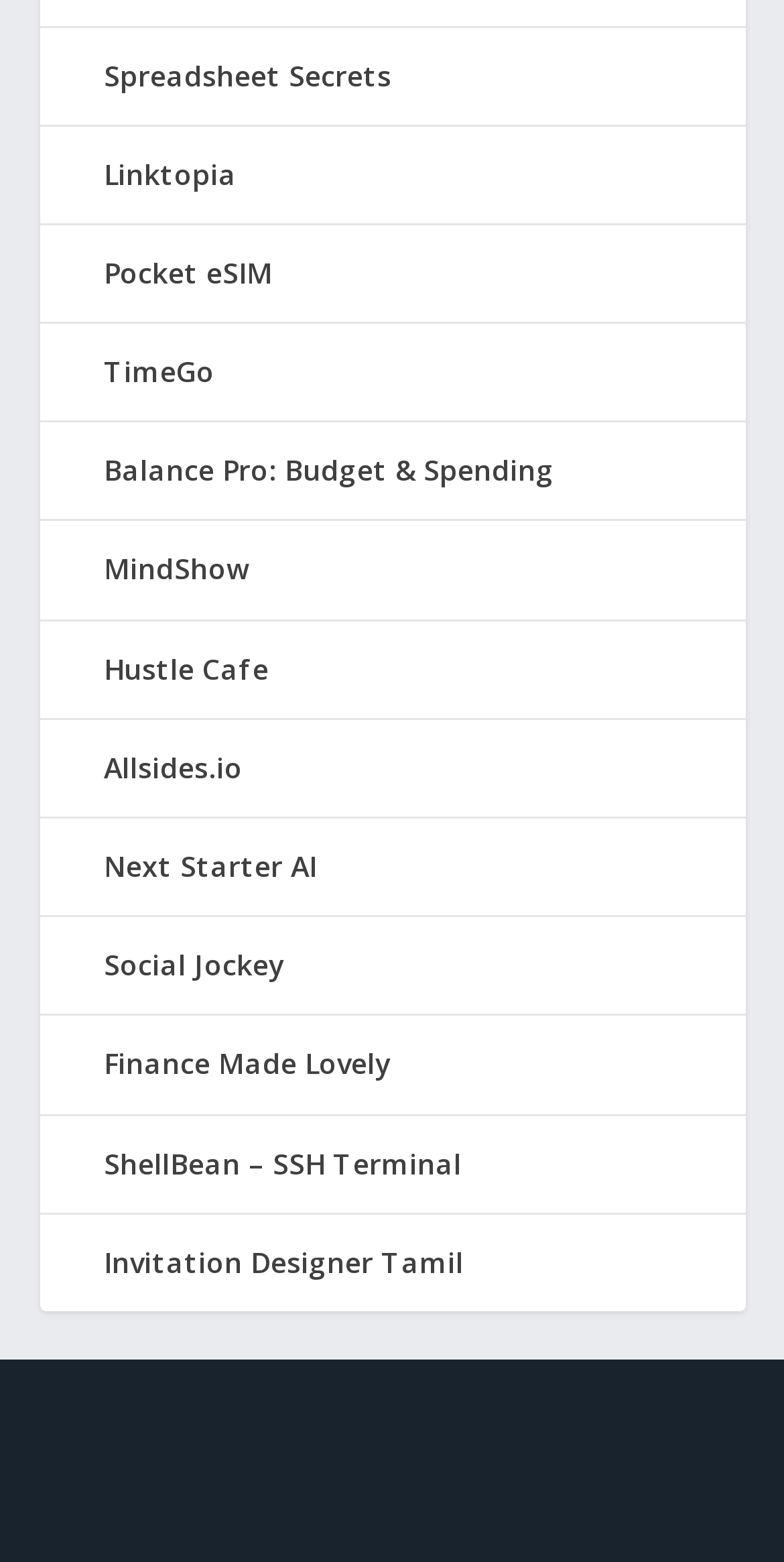What is the last element on the webpage?
Answer with a single word or phrase, using the screenshot for reference.

